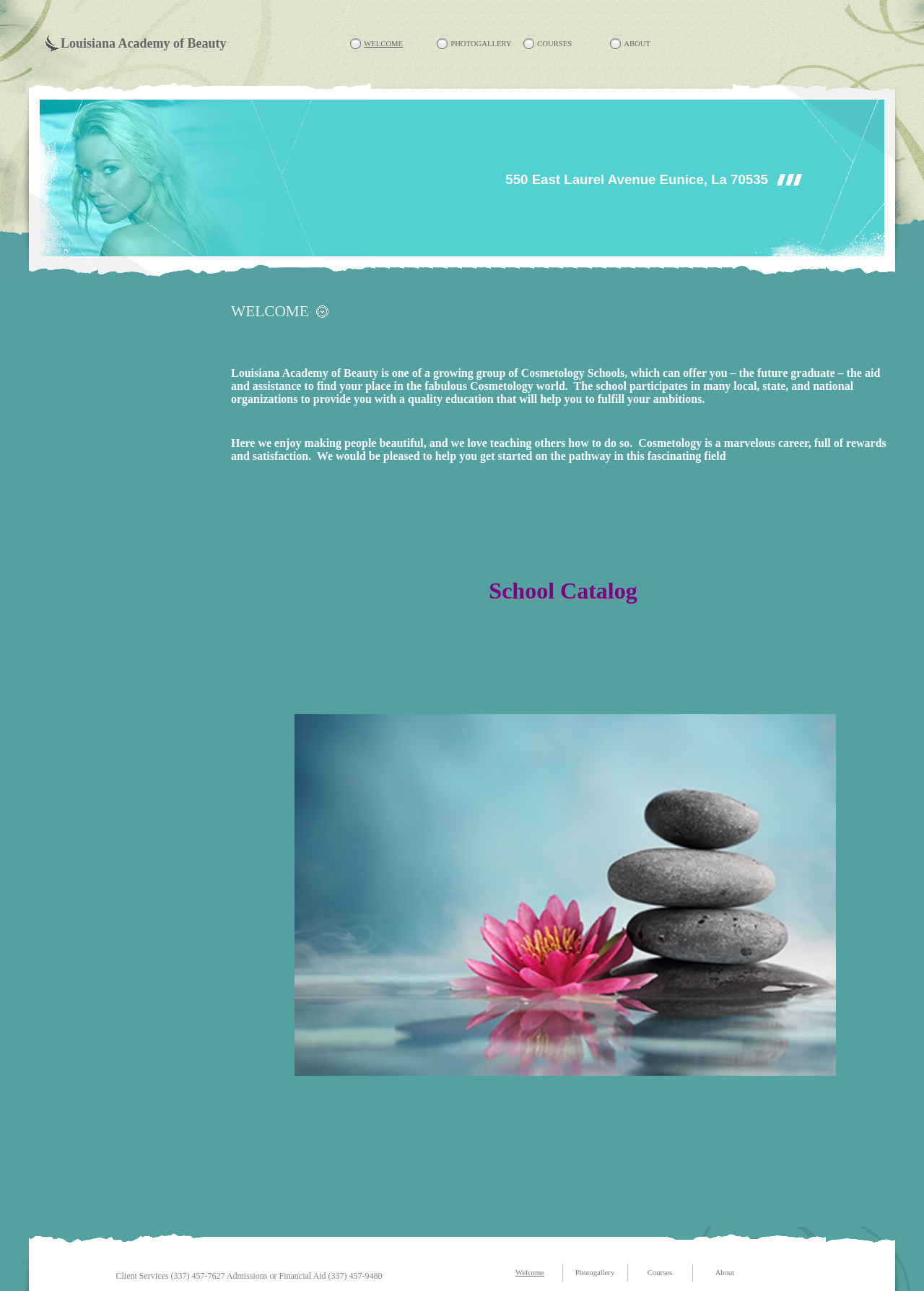Please answer the following question using a single word or phrase: 
What is the academy's focus?

Cosmetology